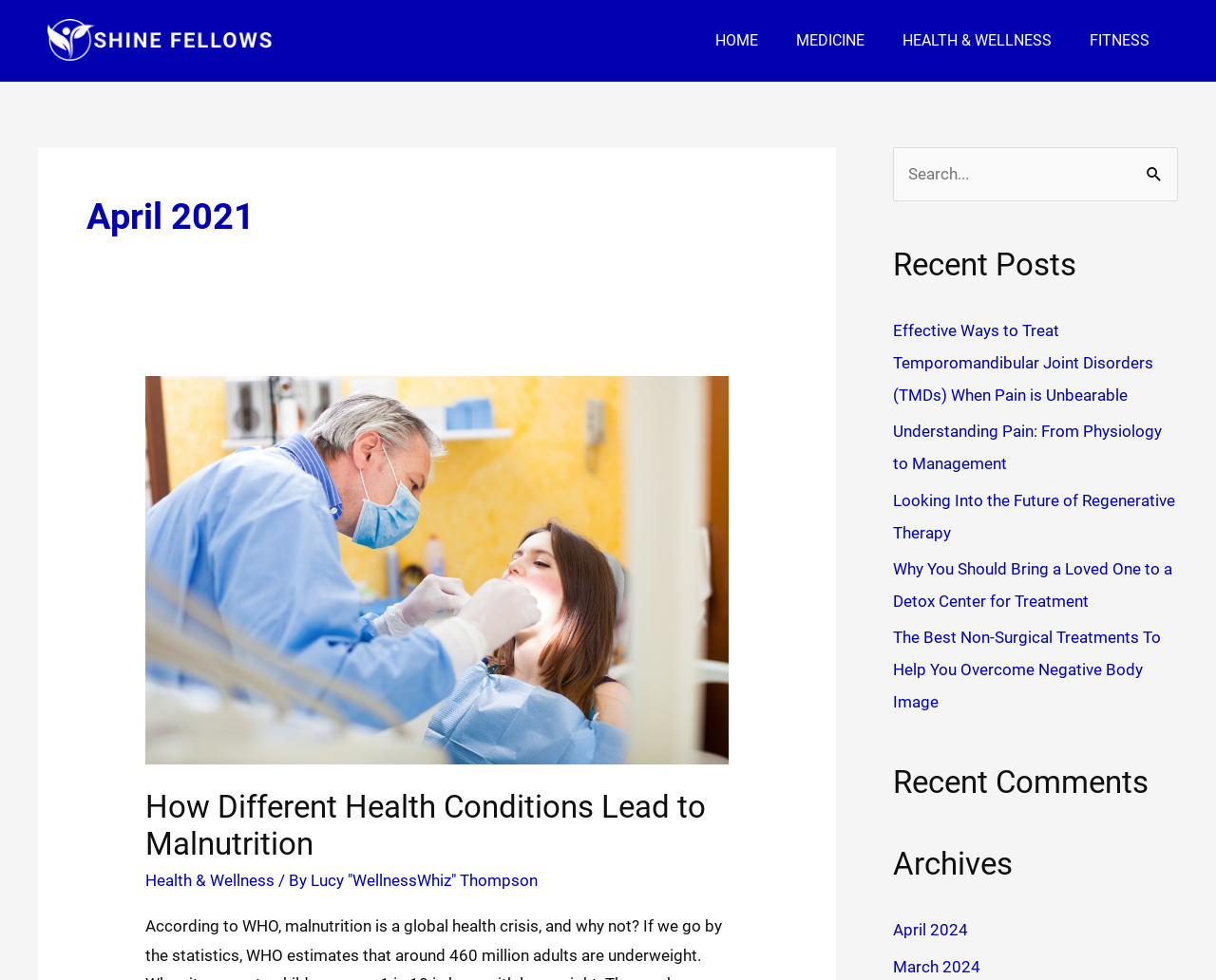Given the element description alt="shine fellows logo", identify the bounding box coordinates for the UI element on the webpage screenshot. The format should be (top-left x, top-left y, bottom-right x, bottom-right y), with values between 0 and 1.

[0.039, 0.019, 0.27, 0.062]